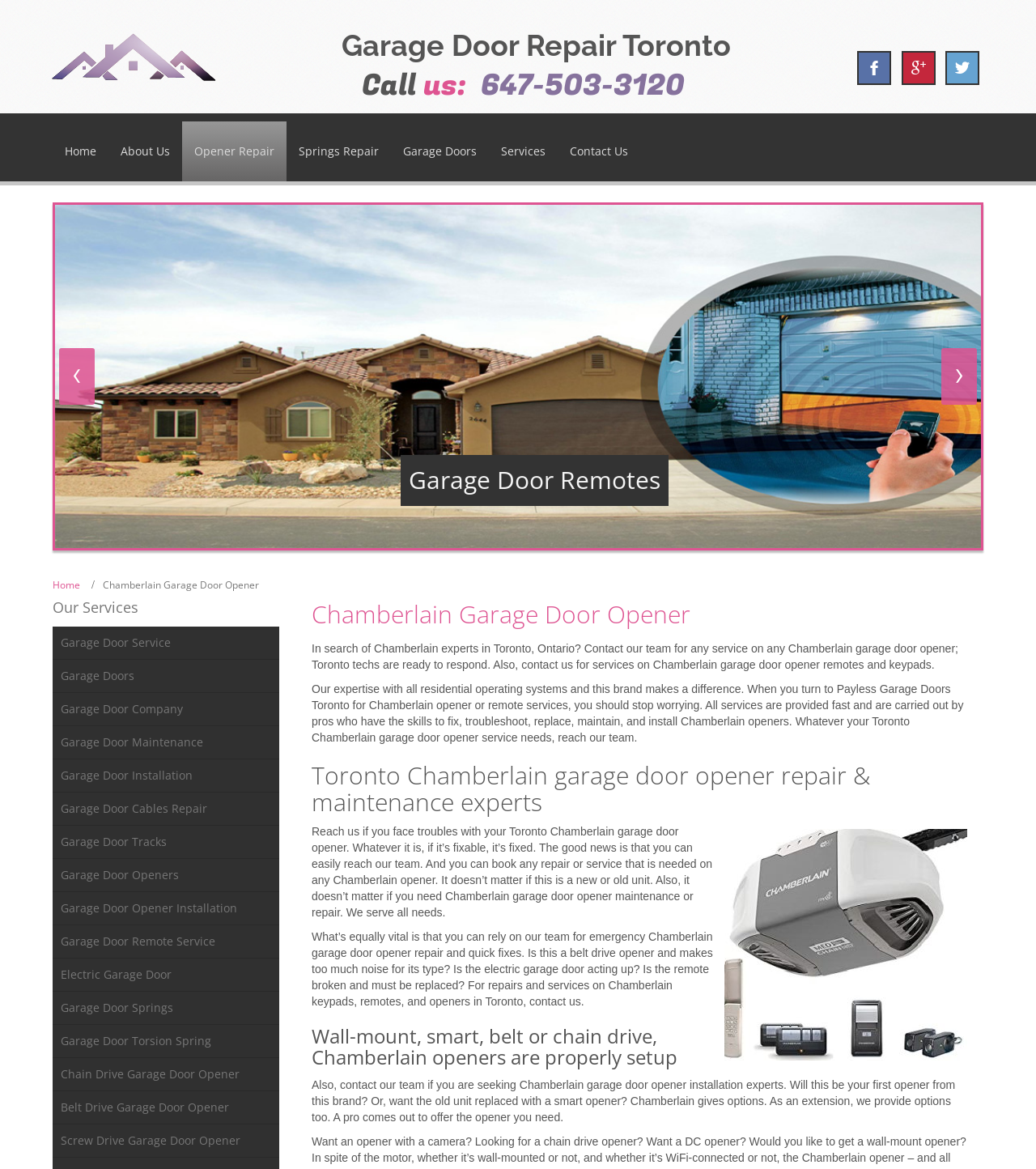Provide a thorough description of the webpage you see.

This webpage is about Chamberlain garage door opener services in Toronto, Ontario. At the top, there is a phone number "647-503-3120" with a "Call us" text next to it. Below that, there are several links to different services, including "garage door repair toronto", "Home", "About Us", "Opener Repair", and others.

On the left side, there is a section with a heading "Our Services" followed by a list of links to various garage door-related services, such as "Garage Door Service", "Garage Doors", "Garage Door Company", and others.

The main content of the page is divided into sections. The first section has a heading "Chamberlain Garage Door Opener" and describes the services offered for Chamberlain garage door openers in Toronto. The text explains that the team is experienced in servicing all residential operating systems and Chamberlain openers, and provides fast and professional services for repair, troubleshooting, replacement, maintenance, and installation.

Below that, there is a section with a heading "Toronto Chamberlain garage door opener repair & maintenance experts" which describes the team's expertise in repairing and maintaining Chamberlain garage door openers. There is also an image of a Chamberlain garage door opener in this section.

The next section has a heading "Wall-mount, smart, belt or chain drive, Chamberlain openers are properly setup" and describes the team's services for installing Chamberlain garage door openers, including wall-mount, smart, belt, and chain drive openers.

Throughout the page, there are several links to other services and pages, as well as images and headings that break up the content and make it easier to read.